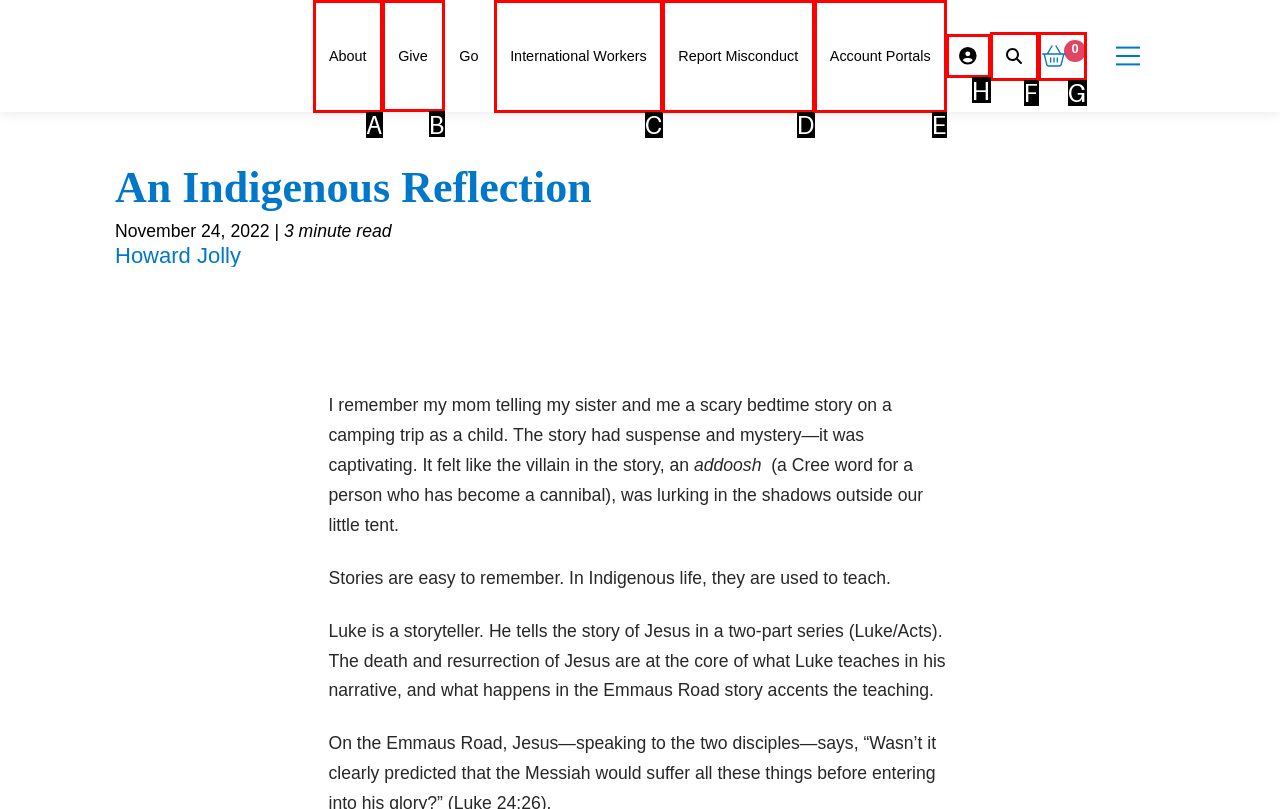Determine the correct UI element to click for this instruction: Click the Give link. Respond with the letter of the chosen element.

B